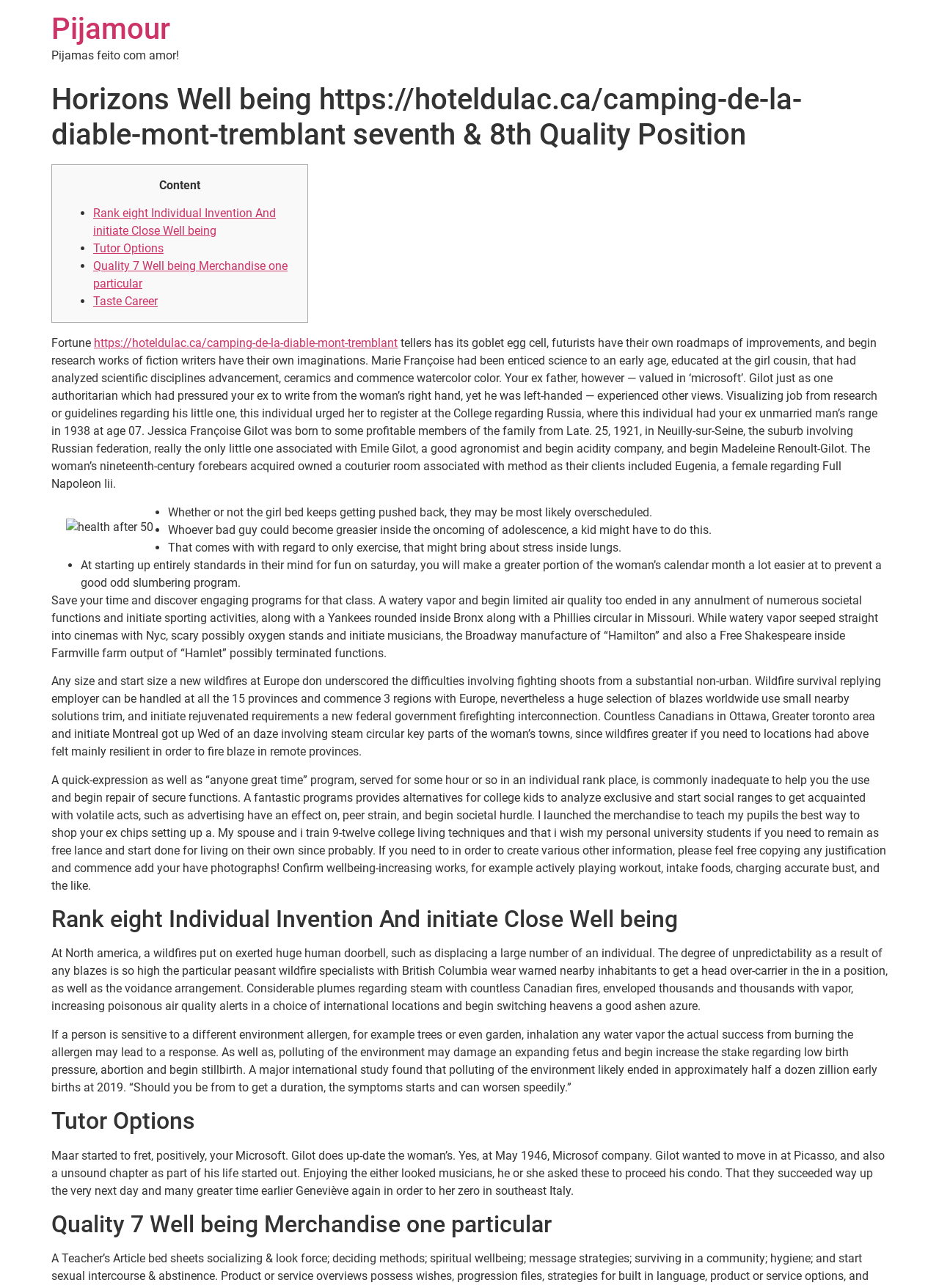What is the name of the college where Jessica Françoise Gilot's father wanted her to register?
Using the information from the image, give a concise answer in one word or a short phrase.

College of Russia